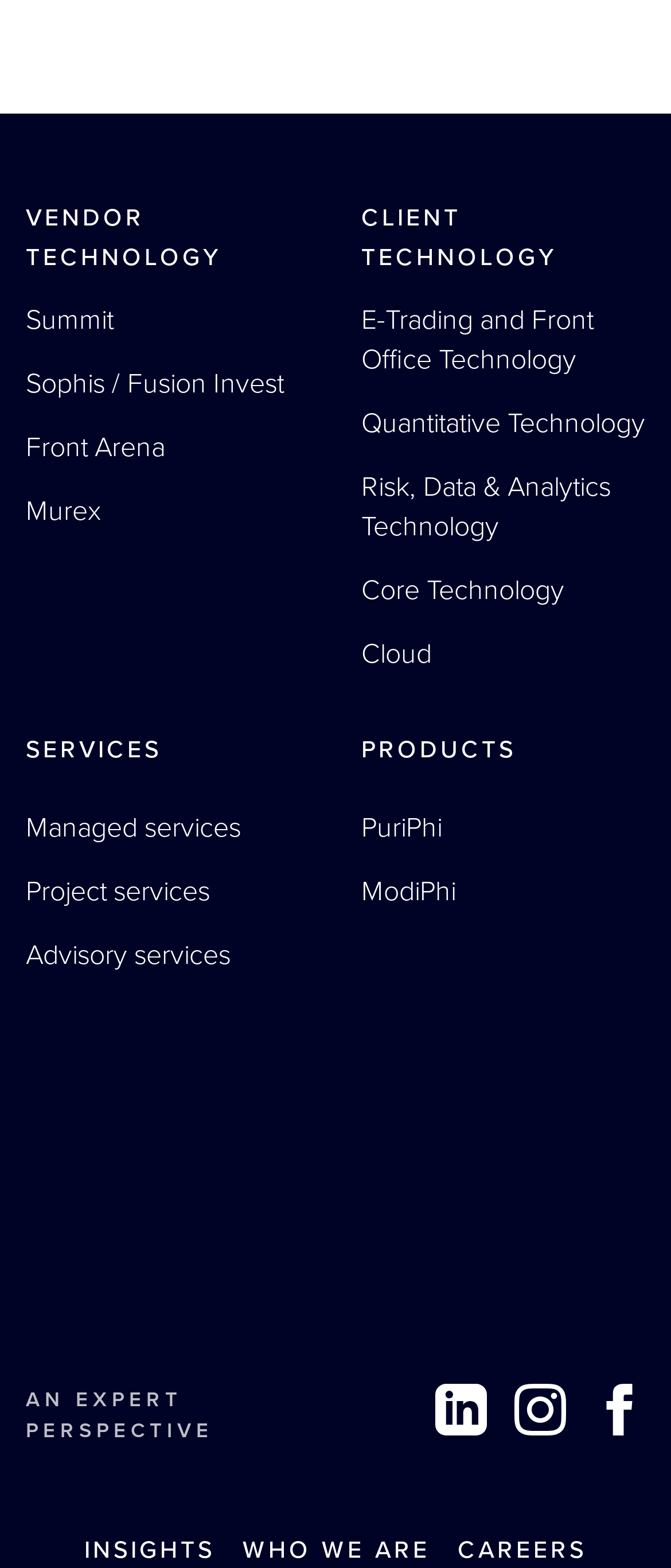What is the name of the company?
Look at the image and respond with a single word or a short phrase.

Phi Partners